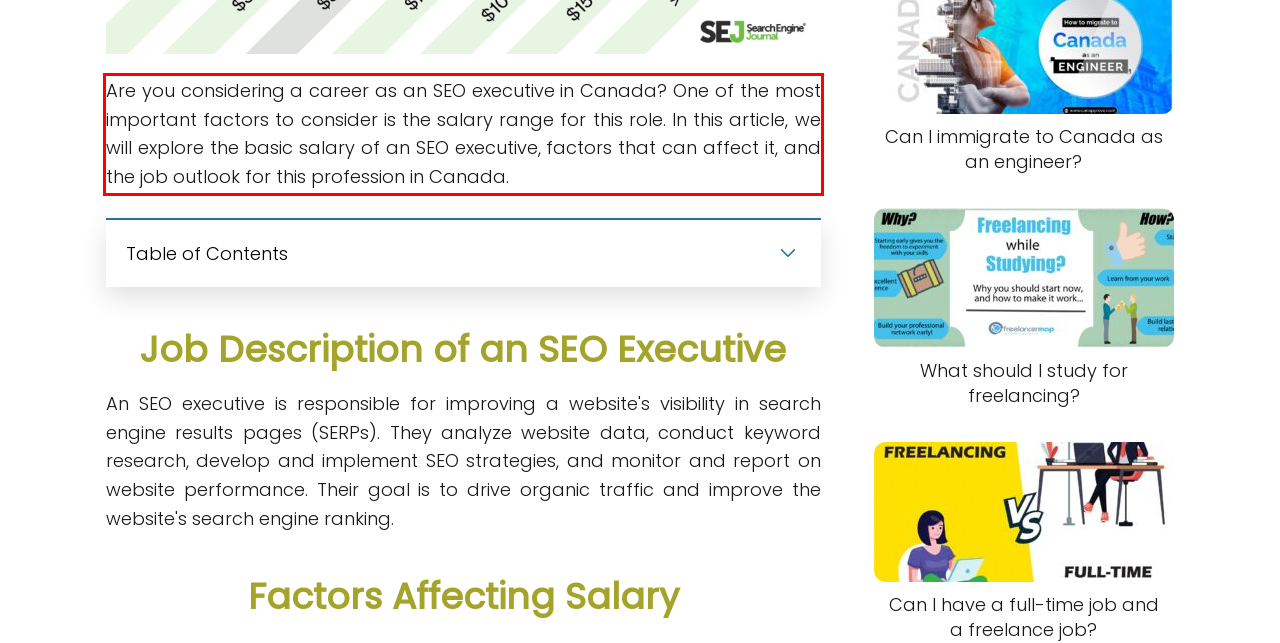There is a screenshot of a webpage with a red bounding box around a UI element. Please use OCR to extract the text within the red bounding box.

Are you considering a career as an SEO executive in Canada? One of the most important factors to consider is the salary range for this role. In this article, we will explore the basic salary of an SEO executive, factors that can affect it, and the job outlook for this profession in Canada.